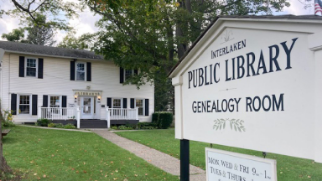What role does the library play in the community?
Answer the question with a thorough and detailed explanation.

The library plays an essential role in community engagement through its resources and programs, as mentioned in the caption, which suggests that the library is not only a hub for bibliophiles but also a cultural hub that brings people together and fosters community engagement.